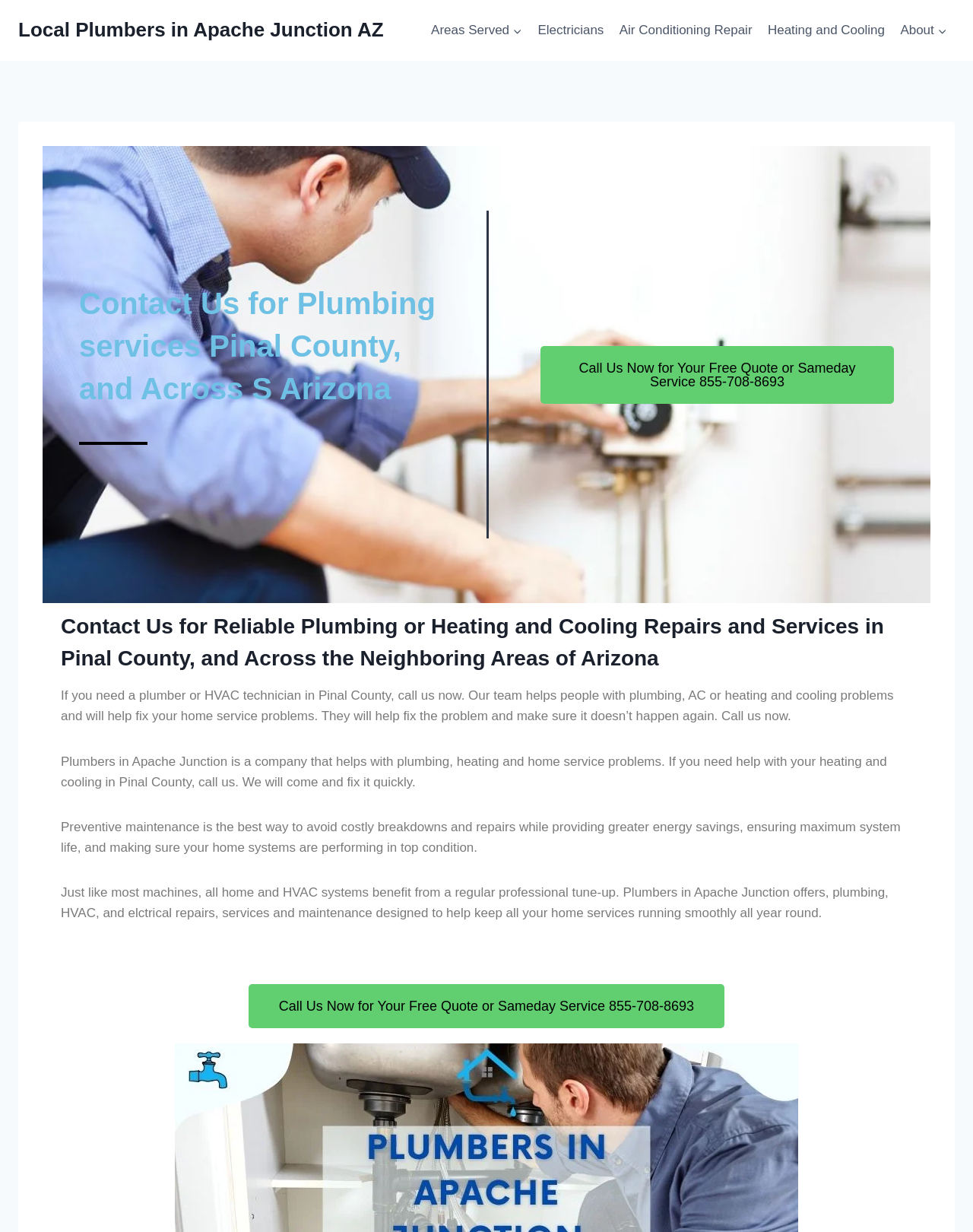Find the bounding box coordinates for the HTML element specified by: "oboro@oboro.net".

None